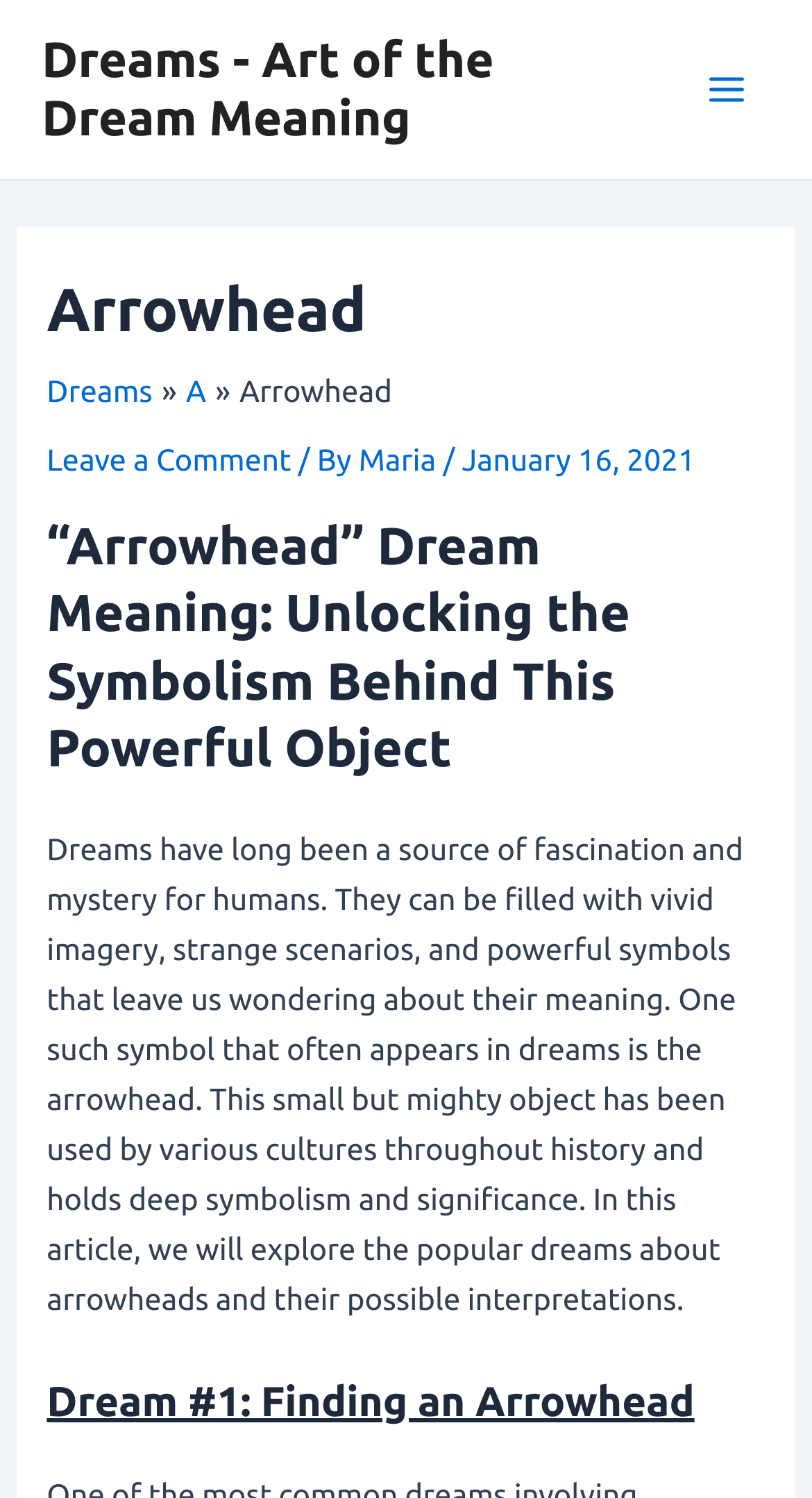Determine the bounding box coordinates of the UI element that matches the following description: "Dreams". The coordinates should be four float numbers between 0 and 1 in the format [left, top, right, bottom].

[0.058, 0.249, 0.188, 0.272]